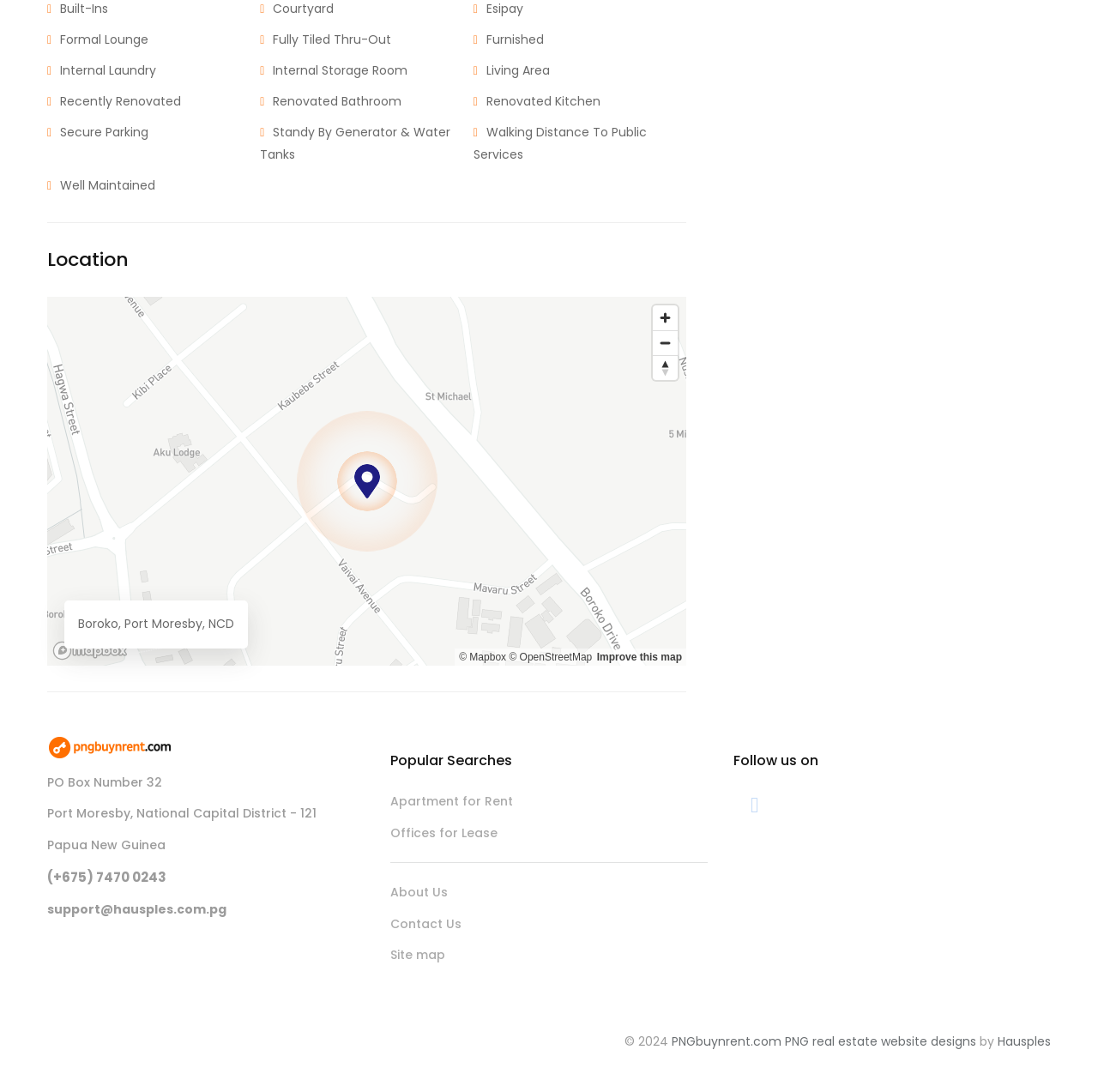Please find the bounding box coordinates of the element's region to be clicked to carry out this instruction: "Zoom in the map".

[0.595, 0.28, 0.617, 0.303]